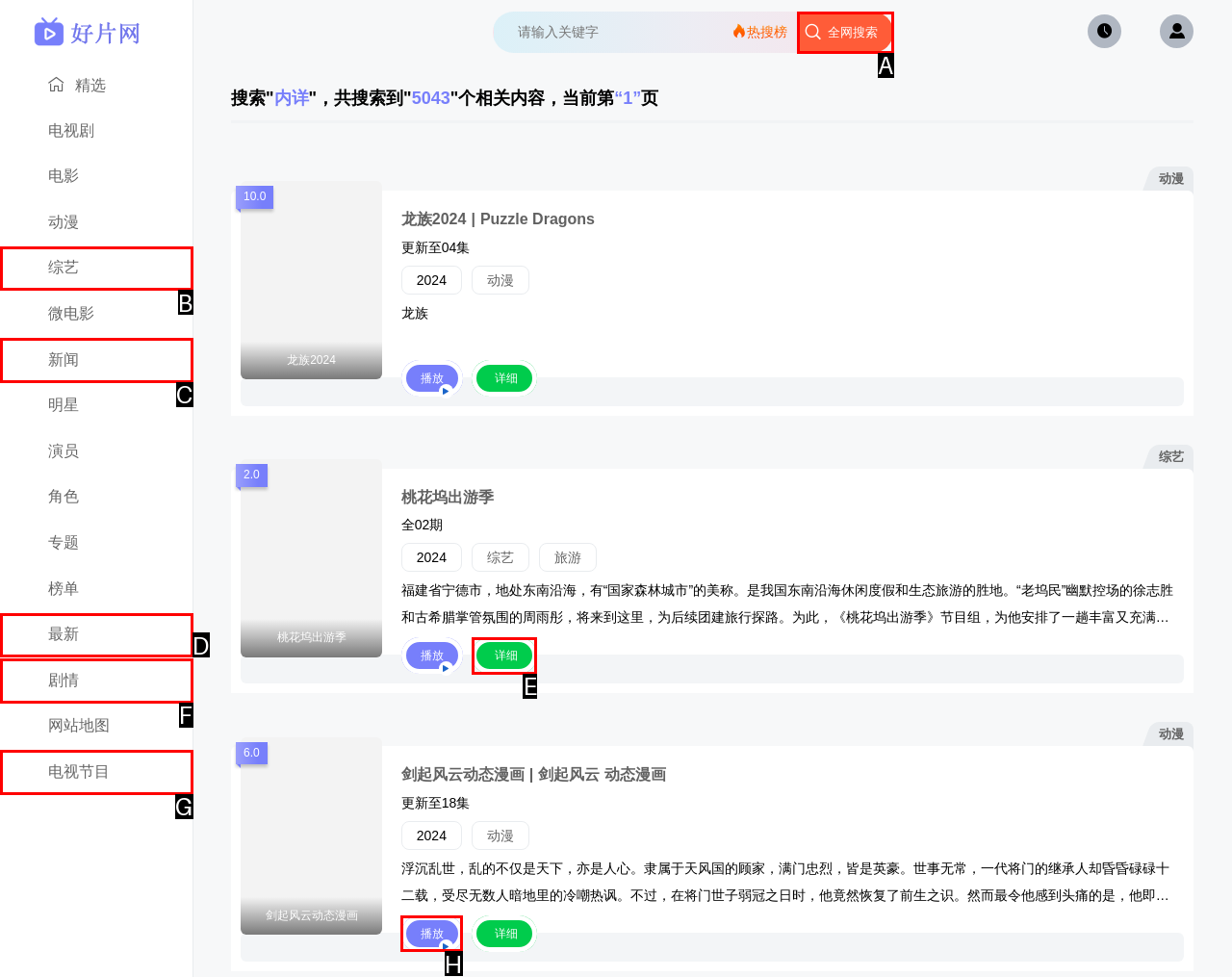Determine which element should be clicked for this task: Play the animation of Sword Origin
Answer with the letter of the selected option.

H